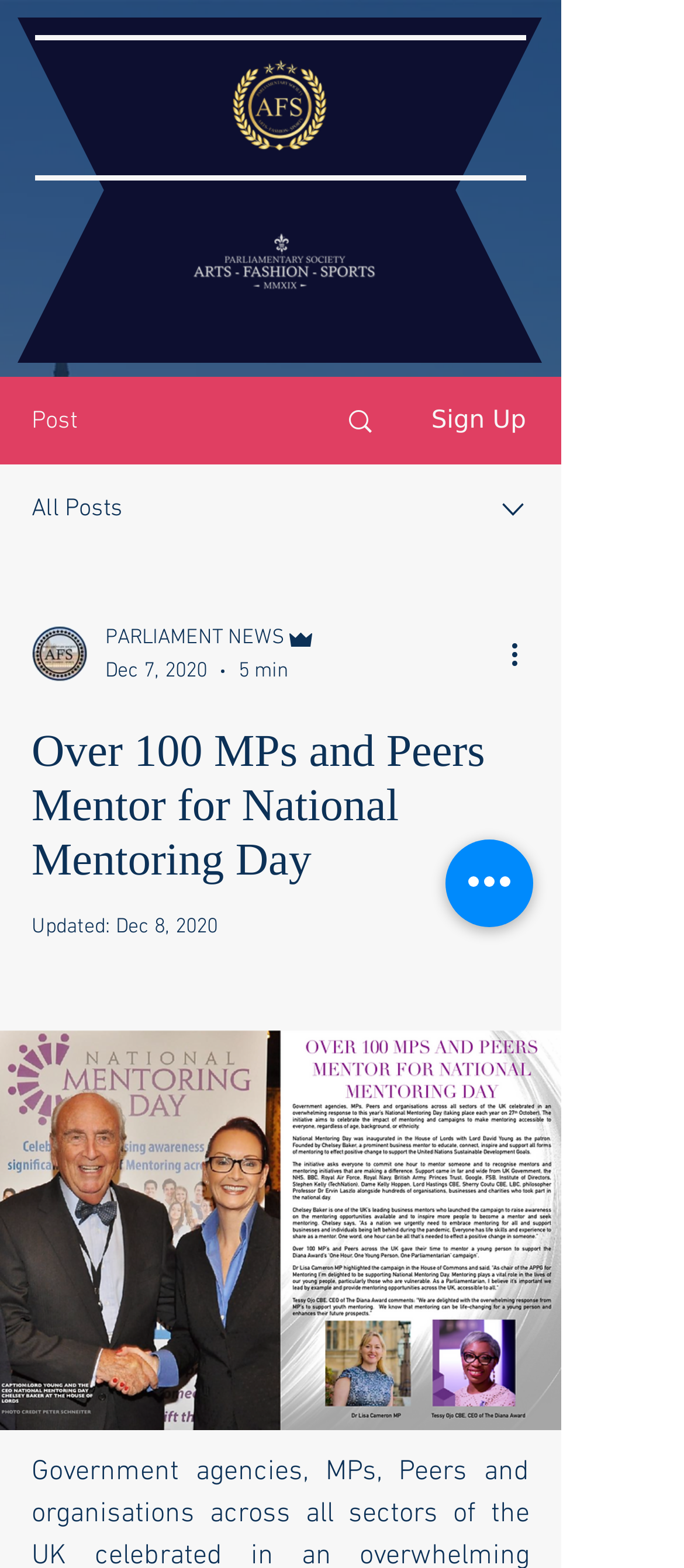Given the description aria-label="More actions", predict the bounding box coordinates of the UI element. Ensure the coordinates are in the format (top-left x, top-left y, bottom-right x, bottom-right y) and all values are between 0 and 1.

[0.738, 0.404, 0.8, 0.43]